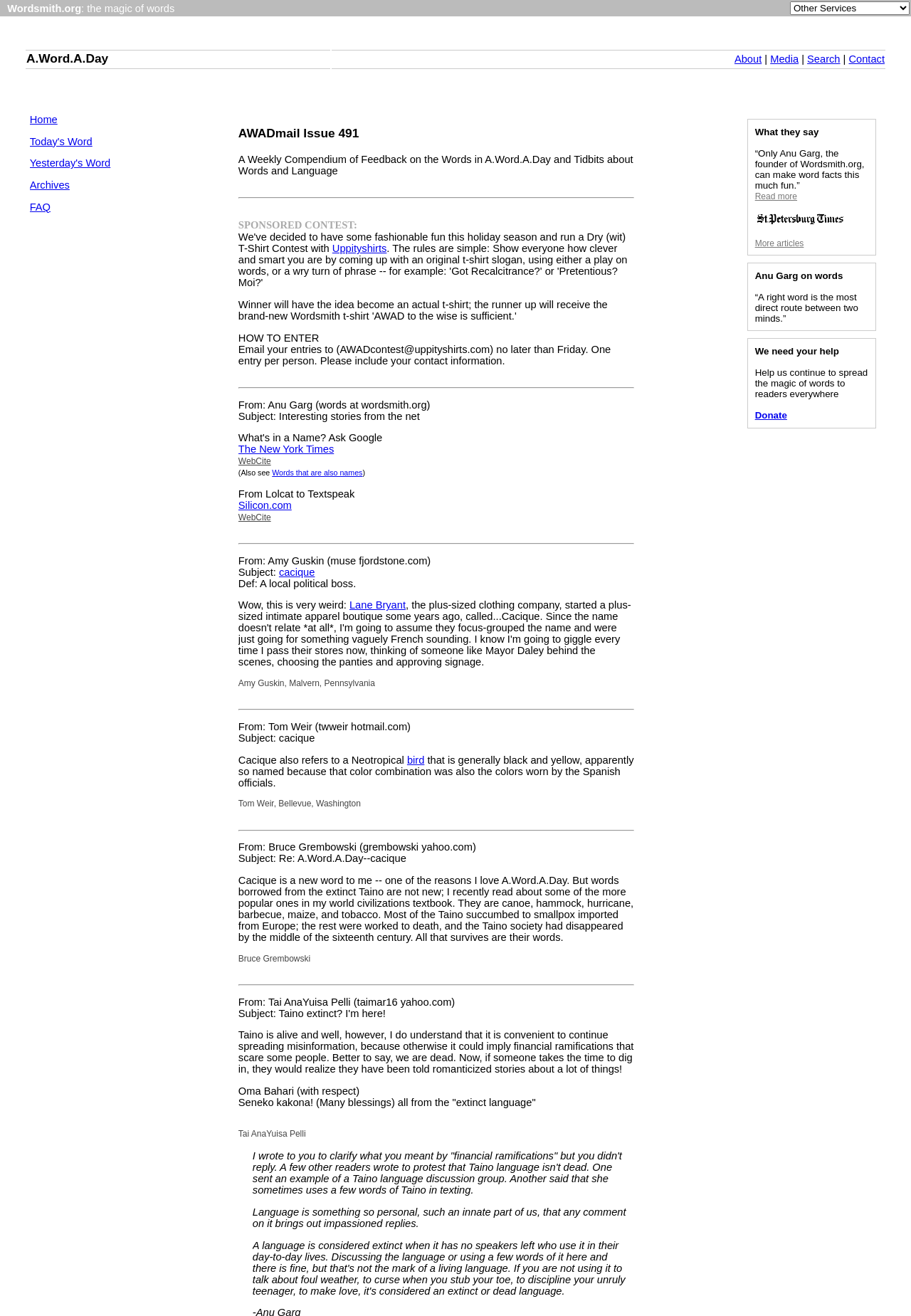Can you give a detailed response to the following question using the information from the image? What is the purpose of the website?

The website appears to be dedicated to sharing interesting word facts and stories, as evidenced by the various articles and discussions about words on the webpage.